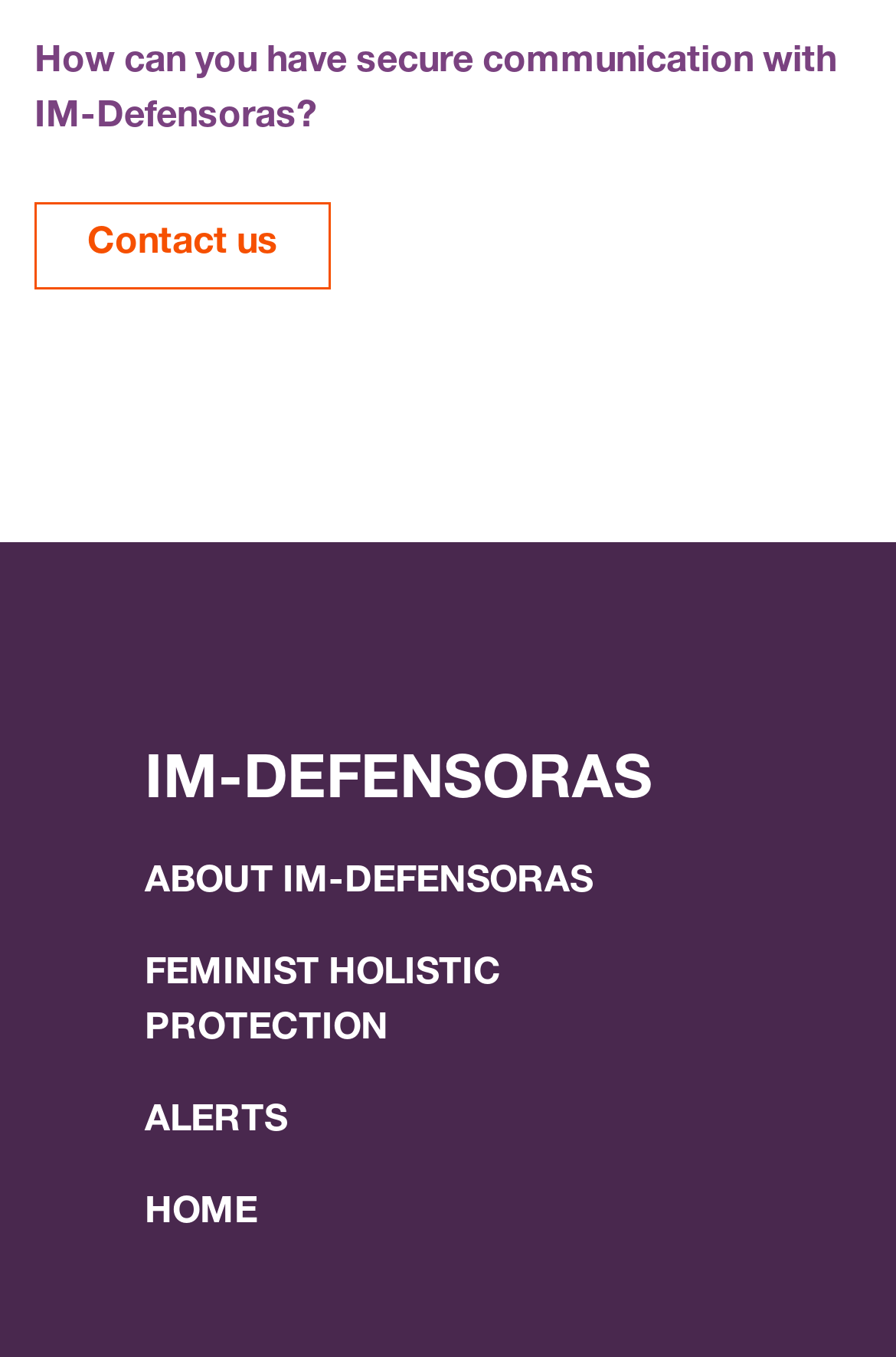Please reply to the following question with a single word or a short phrase:
What is the purpose of the 'Contact us' link?

To contact IM-Defensoras